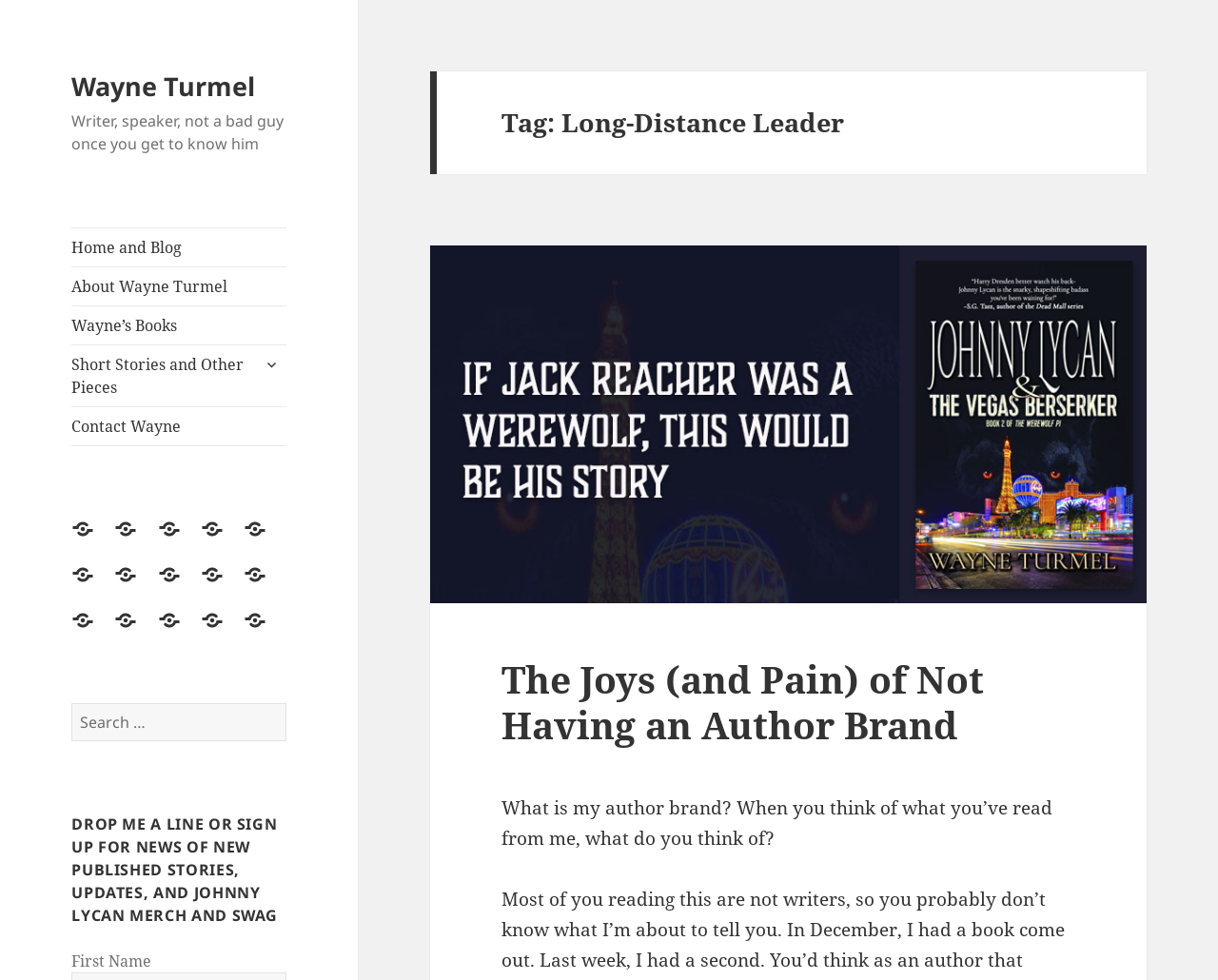Find the bounding box coordinates for the element that must be clicked to complete the instruction: "Click on the 'expand child menu' button". The coordinates should be four float numbers between 0 and 1, indicated as [left, top, right, bottom].

[0.21, 0.356, 0.235, 0.387]